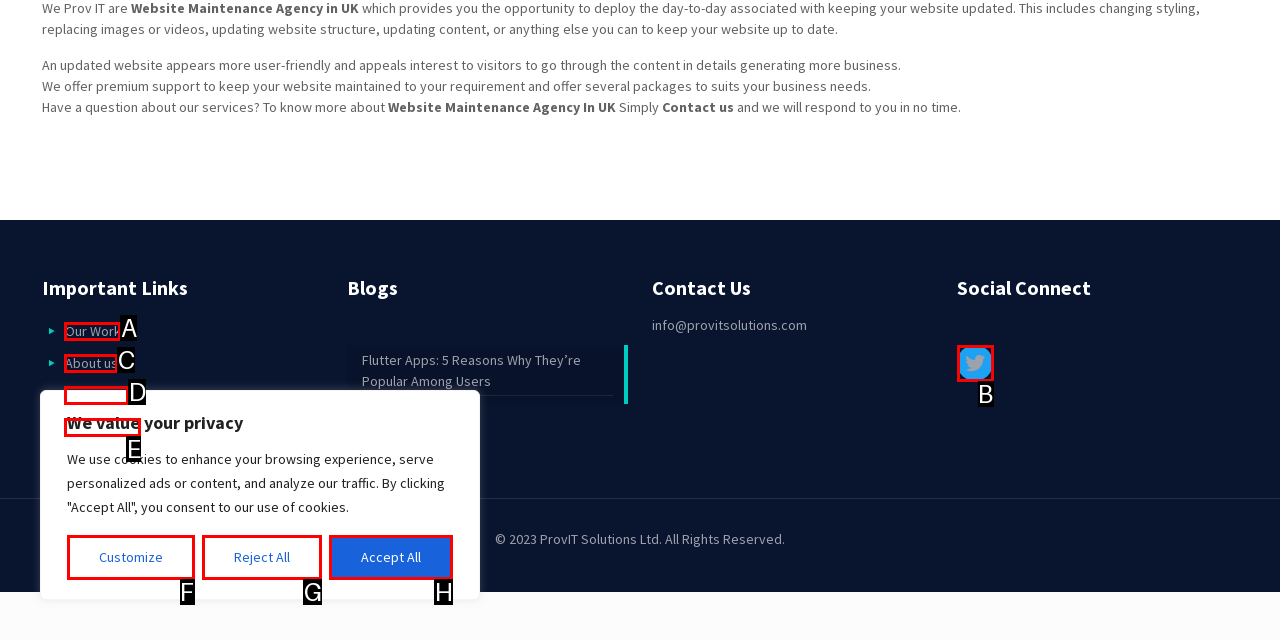Identify which HTML element aligns with the description: Our Work
Answer using the letter of the correct choice from the options available.

A